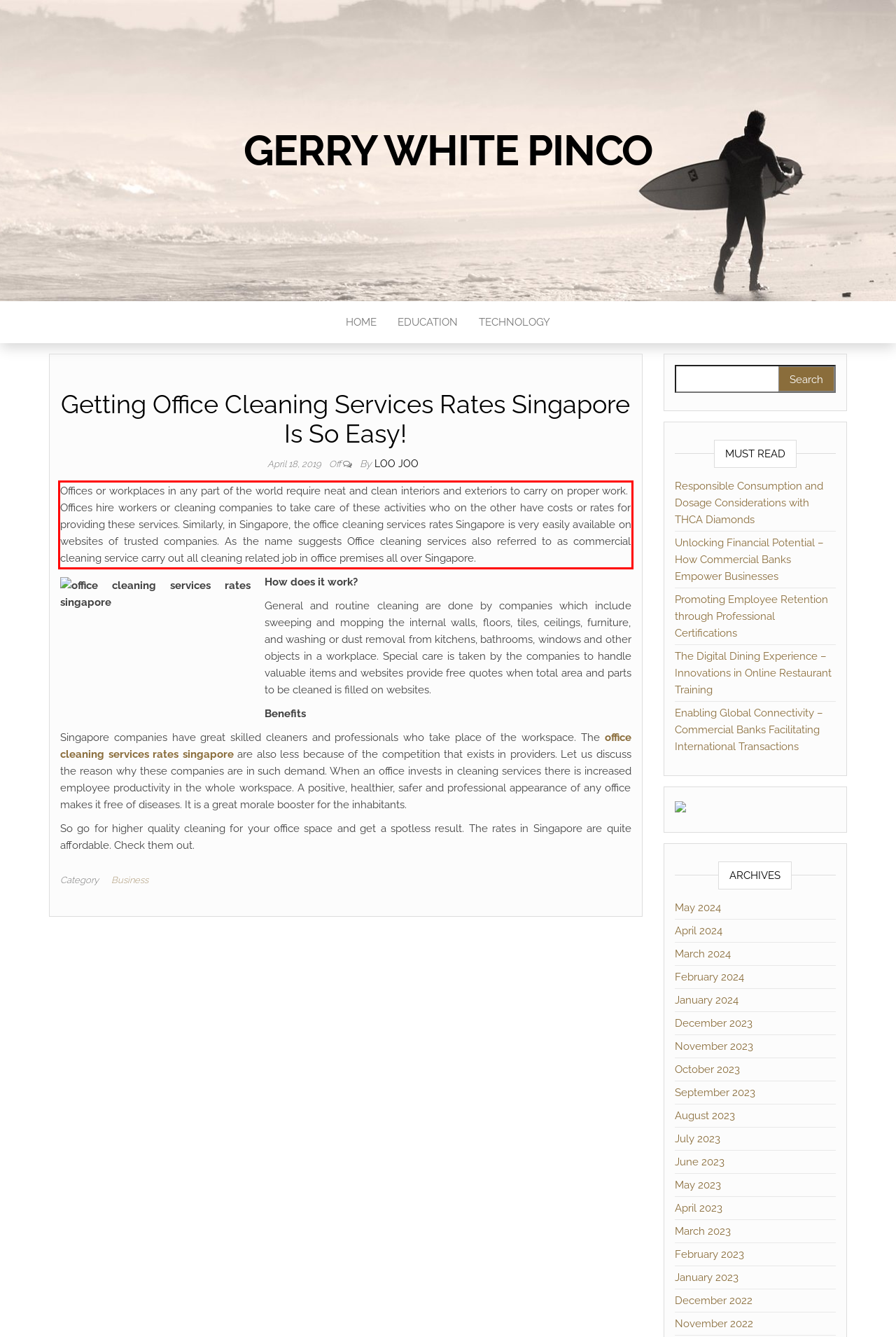Please perform OCR on the UI element surrounded by the red bounding box in the given webpage screenshot and extract its text content.

Offices or workplaces in any part of the world require neat and clean interiors and exteriors to carry on proper work. Offices hire workers or cleaning companies to take care of these activities who on the other have costs or rates for providing these services. Similarly, in Singapore, the office cleaning services rates Singapore is very easily available on websites of trusted companies. As the name suggests Office cleaning services also referred to as commercial cleaning service carry out all cleaning related job in office premises all over Singapore.